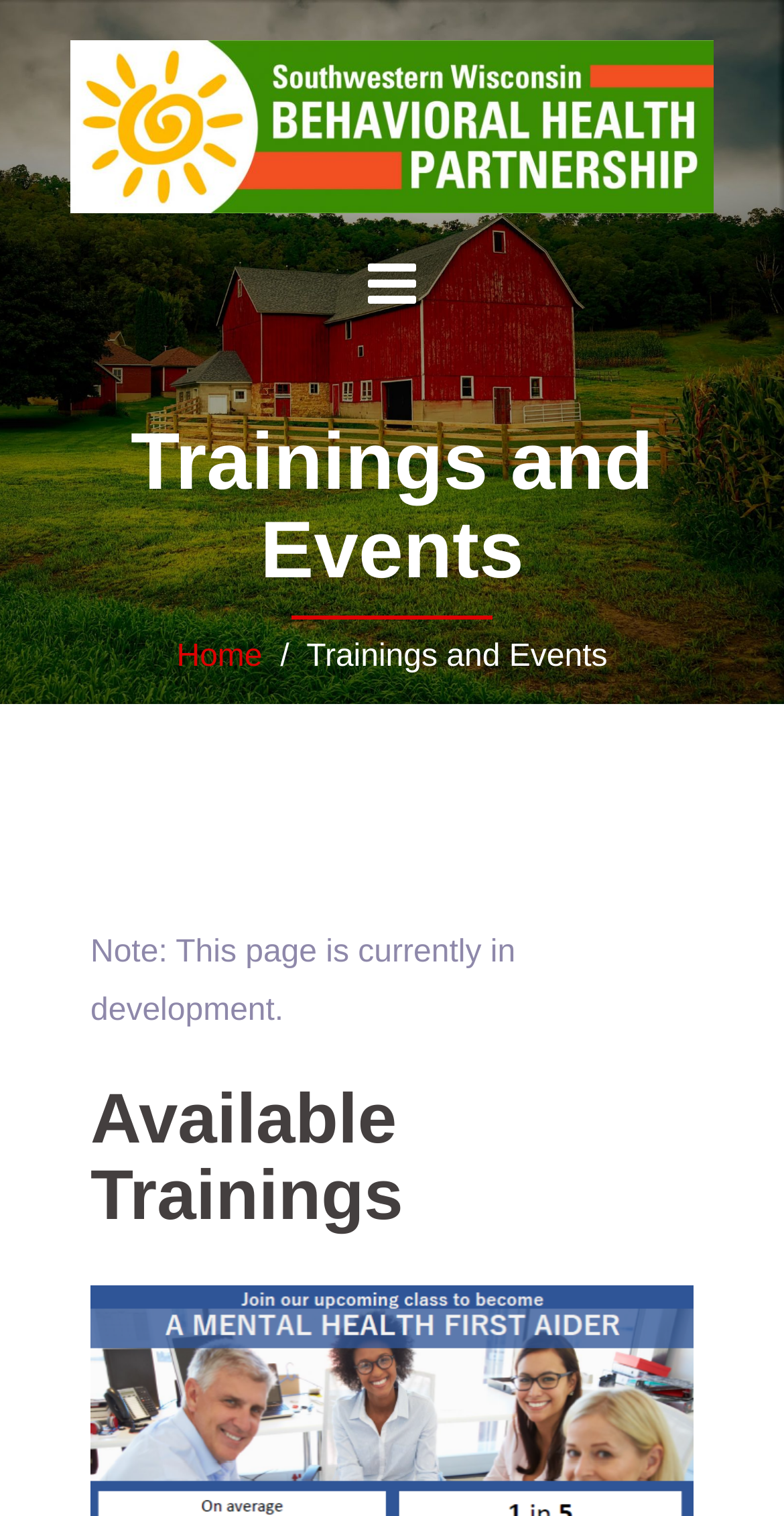Write a detailed summary of the webpage, including text, images, and layout.

The webpage is about Trainings and Events provided by the Southwestern Wisconsin Behavioral Health Partnership. At the top left corner, there is a link to the partnership's main page, accompanied by a logo image. Below this, a prominent heading "Trainings and Events" is displayed across the entire width of the page. 

A horizontal separator line is situated below the heading, dividing the page into two sections. On the left side, a navigation link "Home" is placed, followed by a breadcrumb trail indicating the current page, "Trainings and Events". 

On the right side of the separator, a notice is displayed, stating that the page is currently under development. Below this notice, a heading "Available Trainings" is presented, suggesting that the page will provide information about upcoming trainings and events.